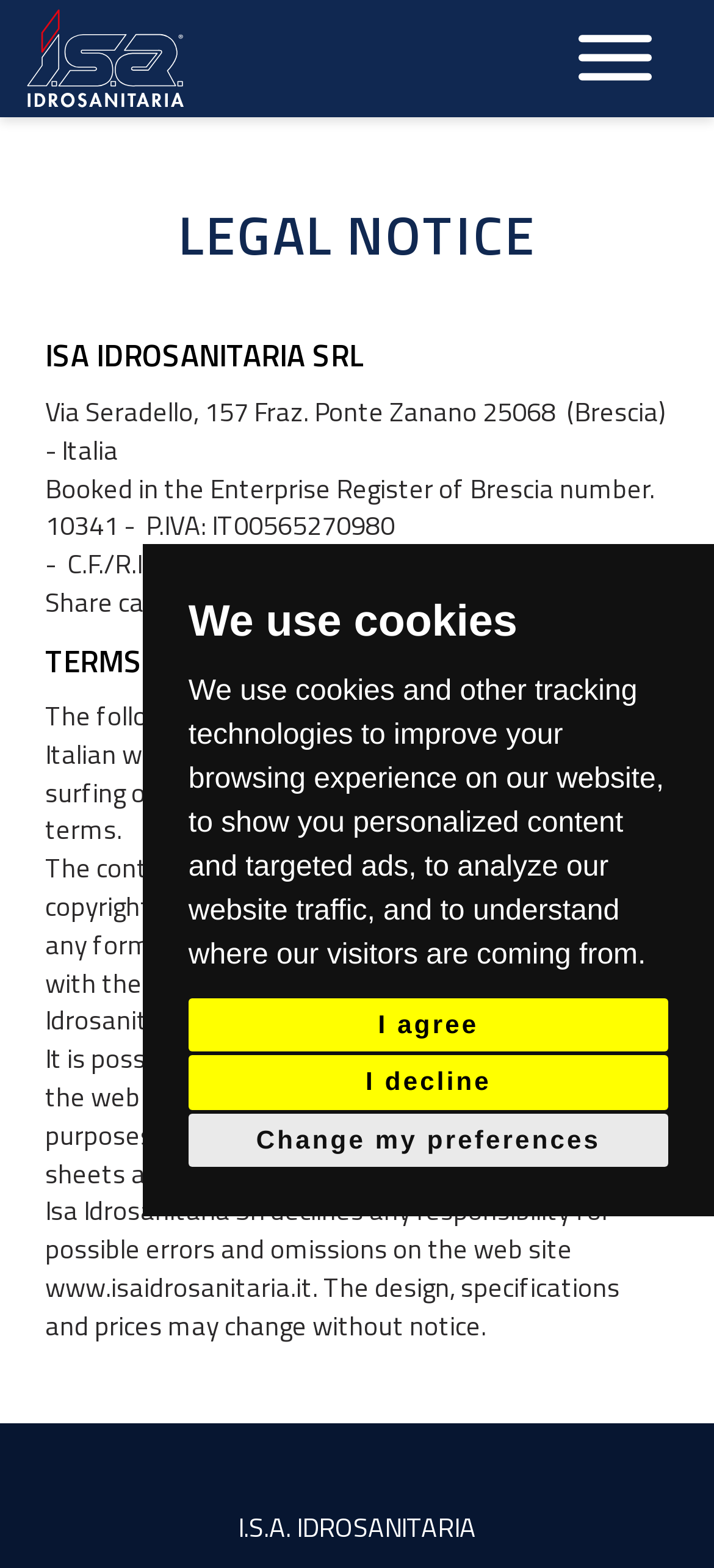Provide an in-depth description of the elements and layout of the webpage.

This webpage is a legal notice page for ISA Idrosanitaria Srl, an Italian company. At the top of the page, there is a dialog box with a message about the use of cookies and tracking technologies, accompanied by three buttons: "I agree", "I decline", and "Change my preferences". 

Below the dialog box, there is a link to skip to the main content. On the top-left corner, there is a link with no text. The main content of the page is divided into two sections: "LEGAL NOTICE" and "TERMS AND CONDITIONS". 

In the "LEGAL NOTICE" section, the company's address, registration information, and share capital are listed. The address is located in Ponte Zanano, Brescia, Italy. The company is registered in the Enterprise Register of Brescia with a specific number and has a unique P.IVA and C.F./R.I. number.

In the "TERMS AND CONDITIONS" section, there are several paragraphs of text outlining the terms of use for the company's website, including copyright information, permissions for personal and non-commercial use, and a disclaimer of responsibility for errors and omissions on the website.

At the bottom of the page, there is a footer with the company name "I.S.A. IDROSANITARIA" in a larger font size.